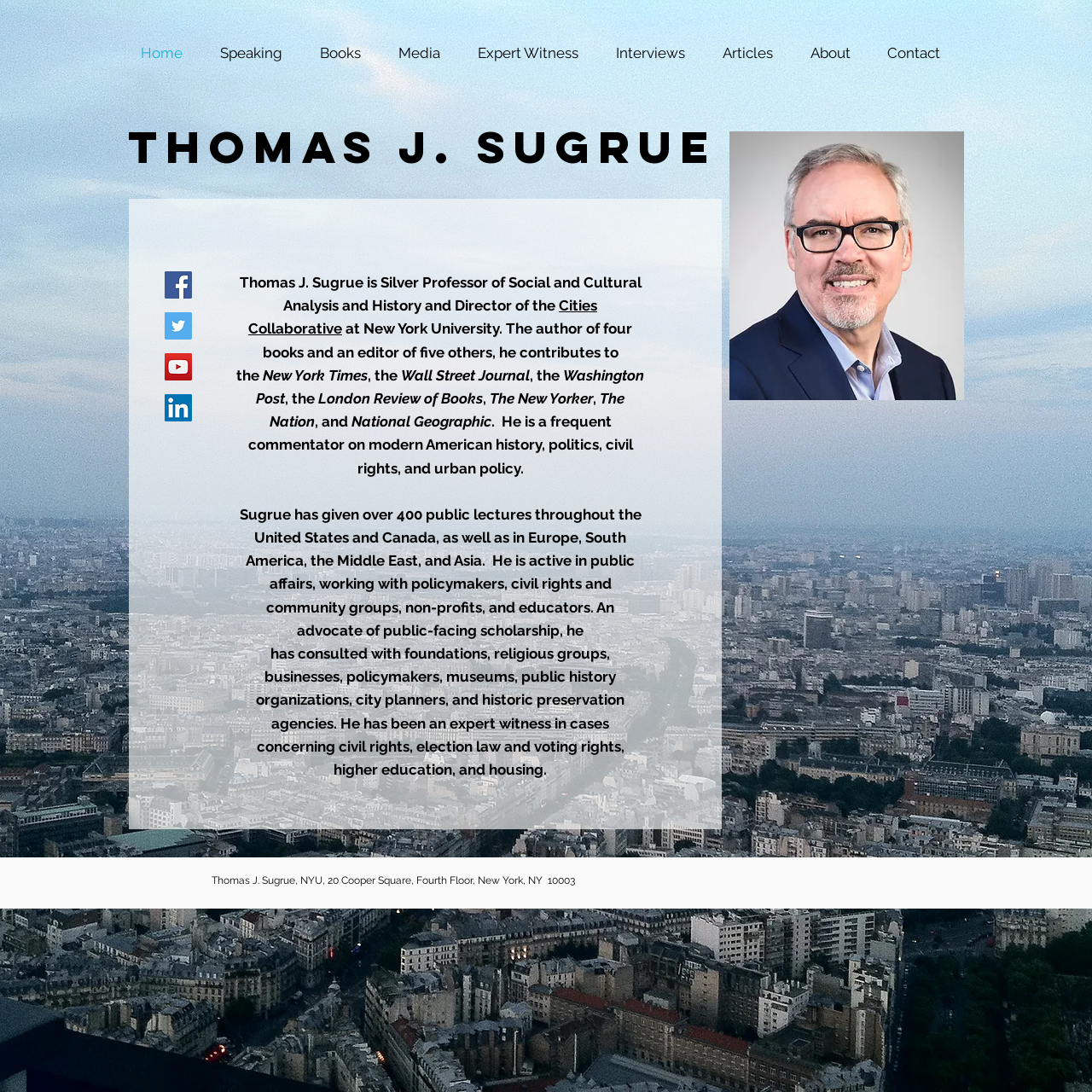Determine the bounding box coordinates for the area that needs to be clicked to fulfill this task: "Read more about Thomas J. Sugrue's books". The coordinates must be given as four float numbers between 0 and 1, i.e., [left, top, right, bottom].

[0.281, 0.04, 0.353, 0.058]